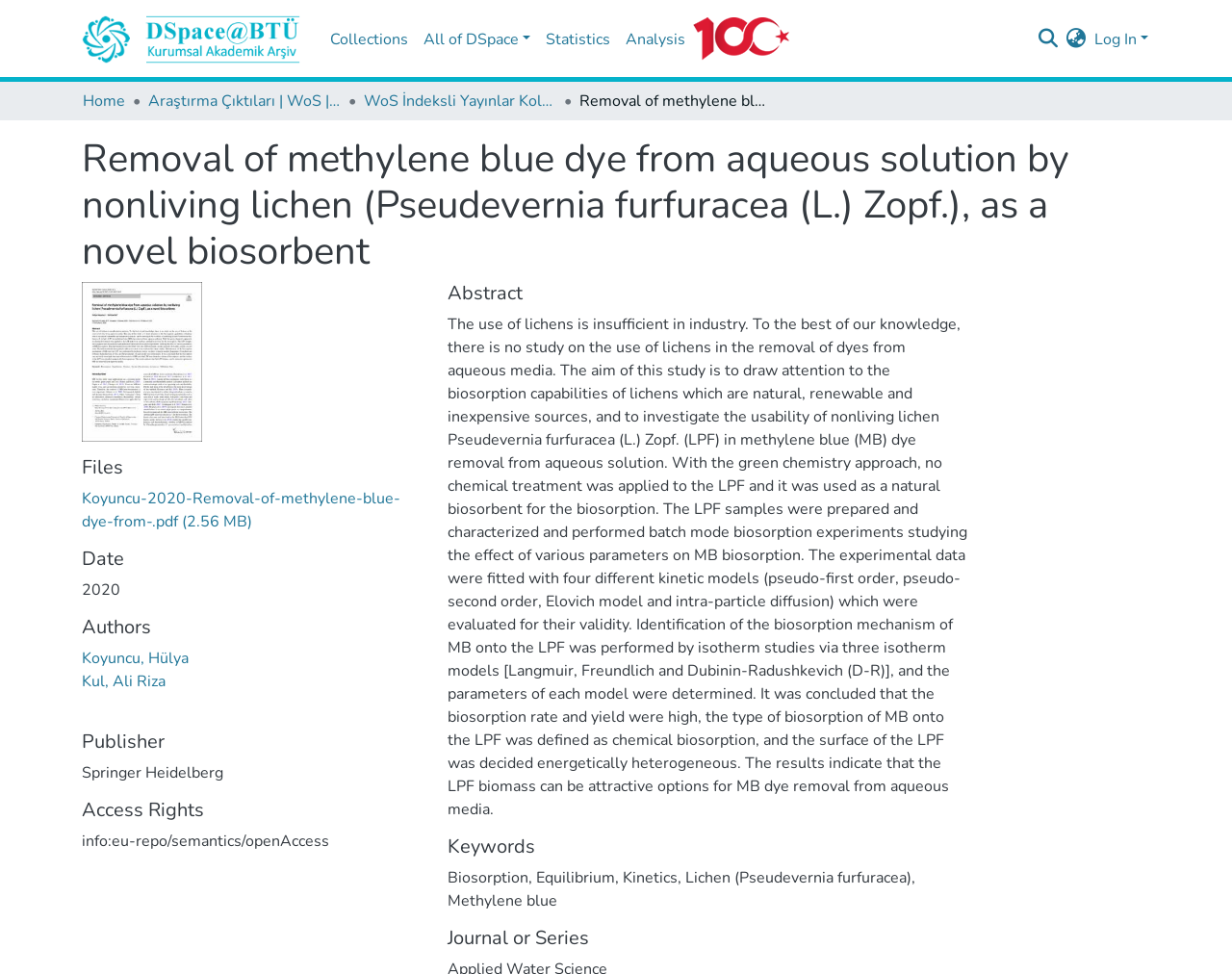Provide the bounding box coordinates for the UI element that is described as: "aabbccddeeffgg (7)".

None